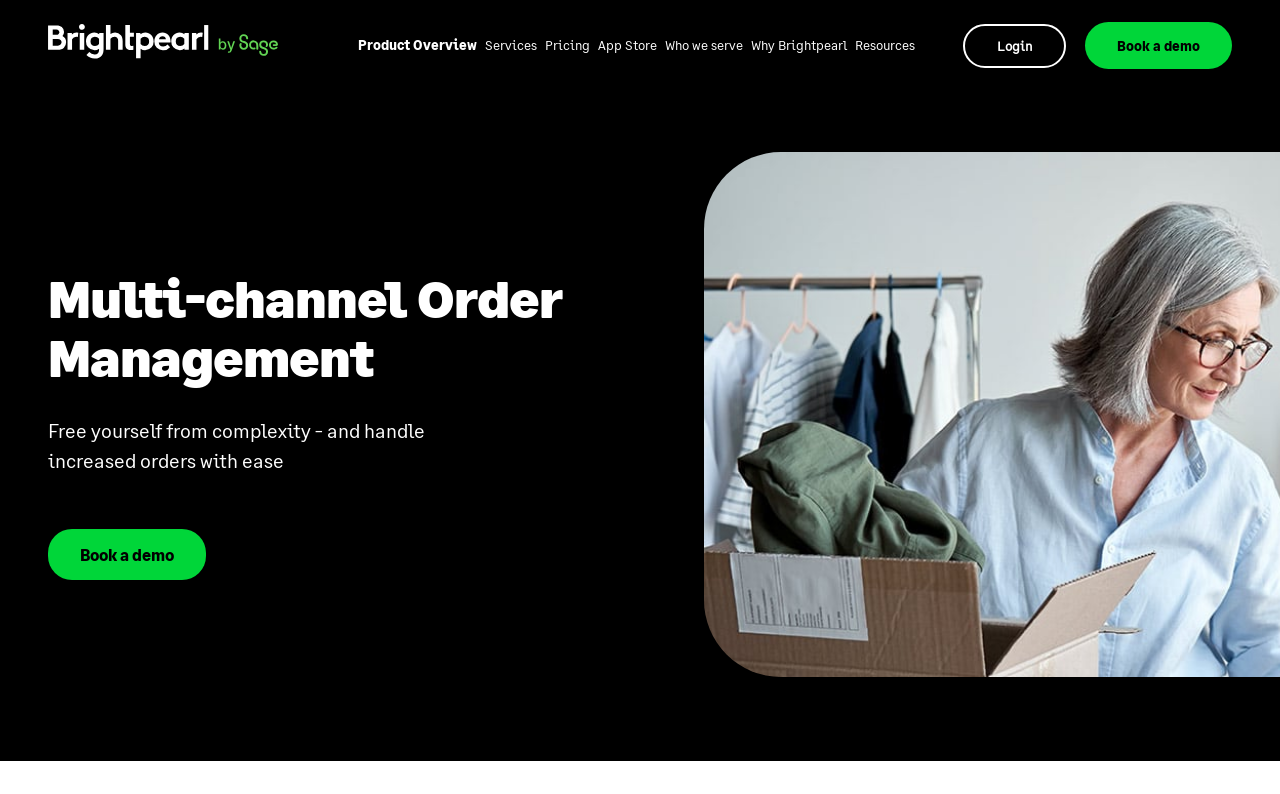How many 'Book a demo' links are there?
Refer to the image and provide a one-word or short phrase answer.

2